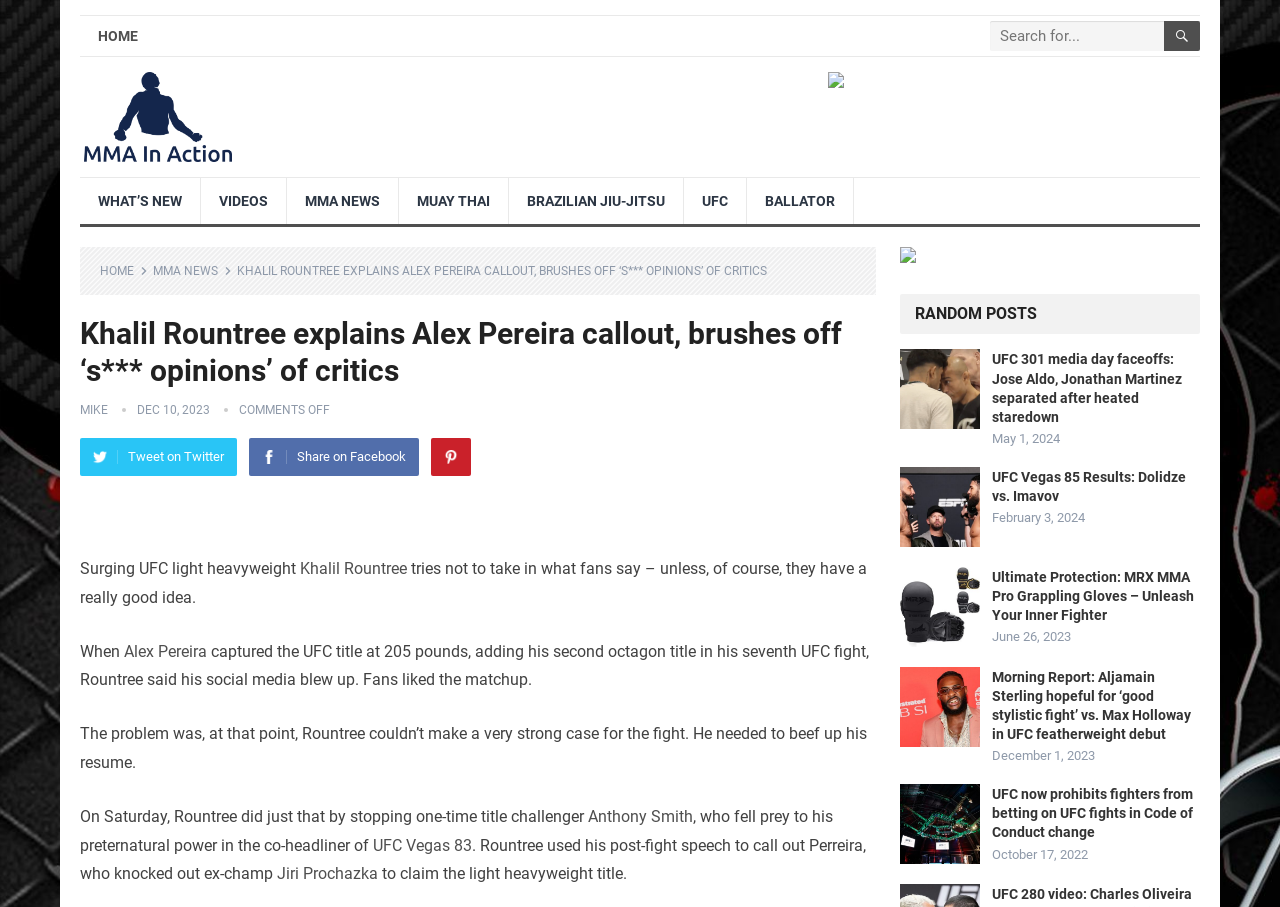Please find the bounding box coordinates of the element's region to be clicked to carry out this instruction: "Read the article about Khalil Rountree".

[0.185, 0.291, 0.599, 0.307]